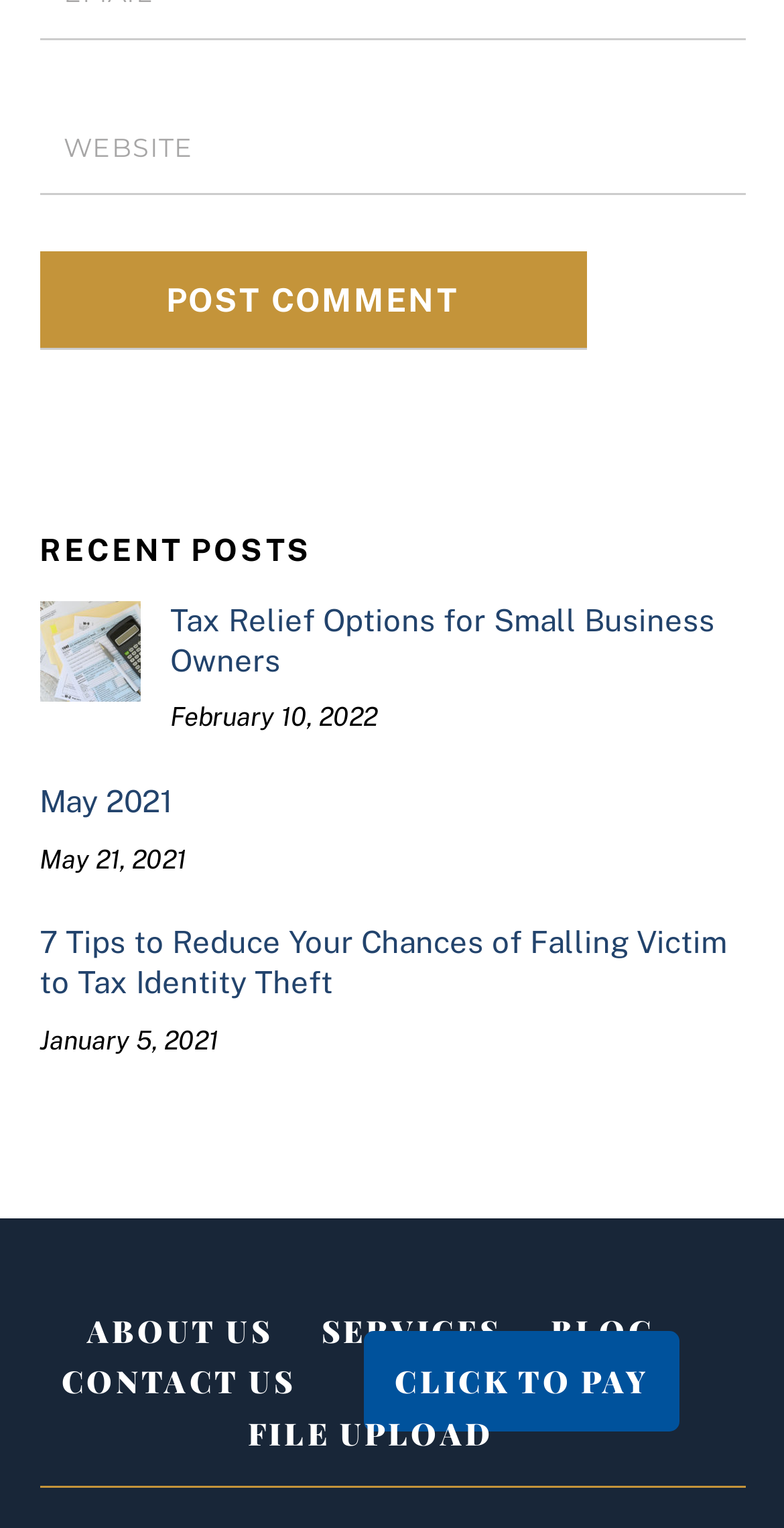Locate the bounding box coordinates of the segment that needs to be clicked to meet this instruction: "browse archives".

None